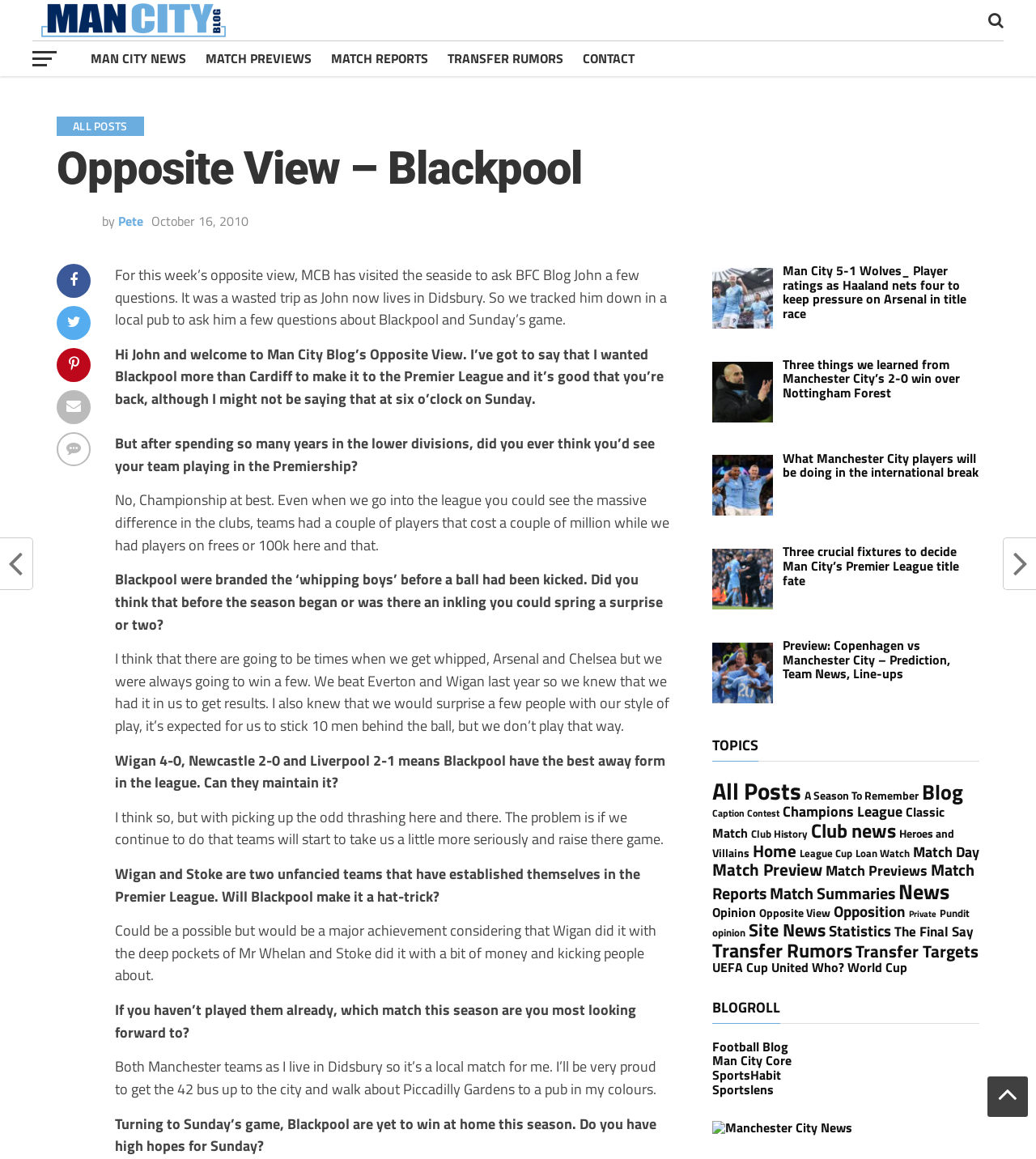What is the name of the blog?
Please give a detailed and elaborate answer to the question.

I found the answer by looking at the top of the webpage, where it says 'Opposite View – Blackpool – Manchester City Blog'. The last part of the title is 'Manchester City Blog', which is the name of the blog.